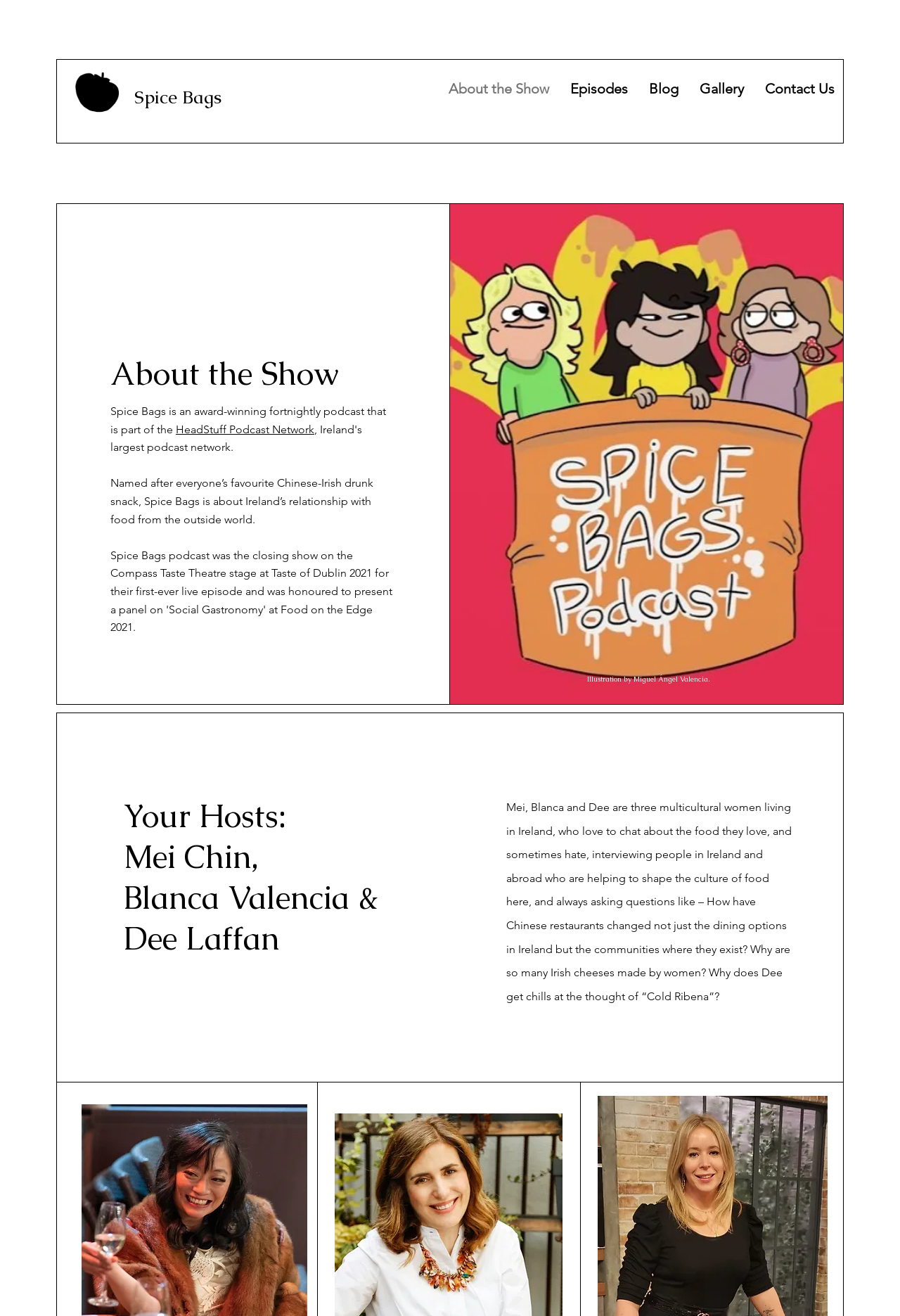What is the name of the podcast?
By examining the image, provide a one-word or phrase answer.

Spice Bags